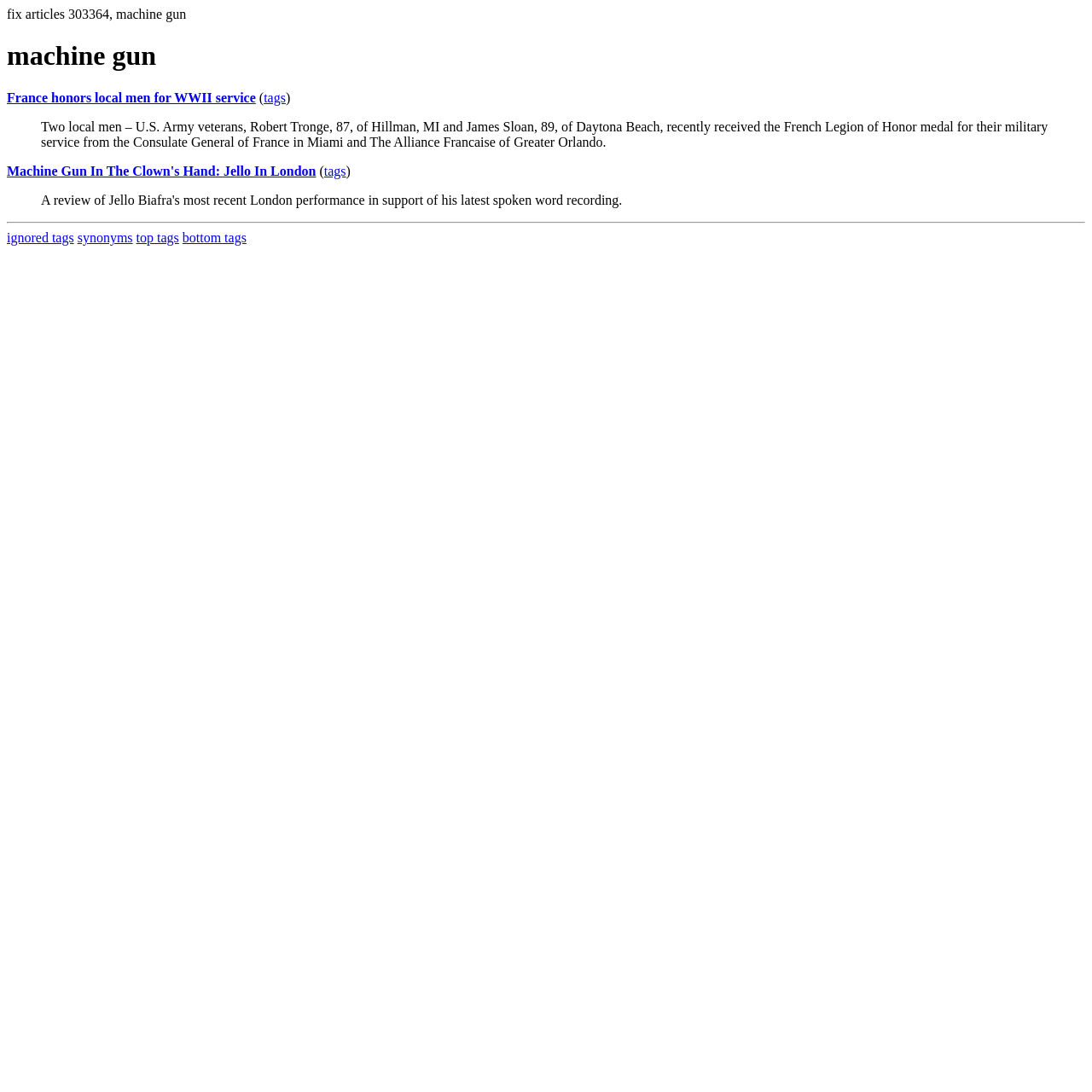Can you specify the bounding box coordinates of the area that needs to be clicked to fulfill the following instruction: "read article Machine Gun In The Clown's Hand: Jello In London"?

[0.006, 0.15, 0.289, 0.163]